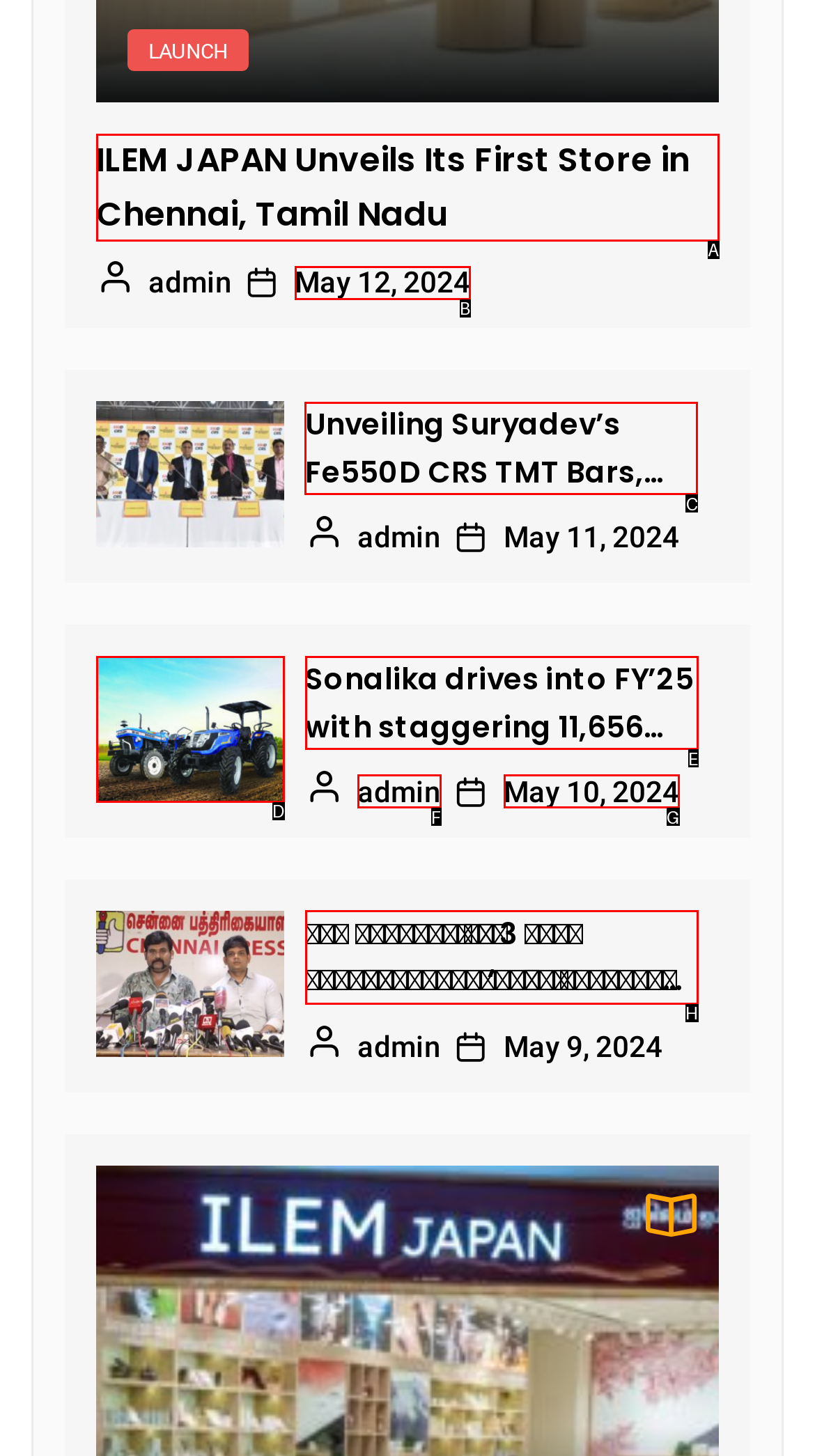What option should you select to complete this task: View the article about Suryadev’s Fe550D CRS TMT Bars? Indicate your answer by providing the letter only.

C